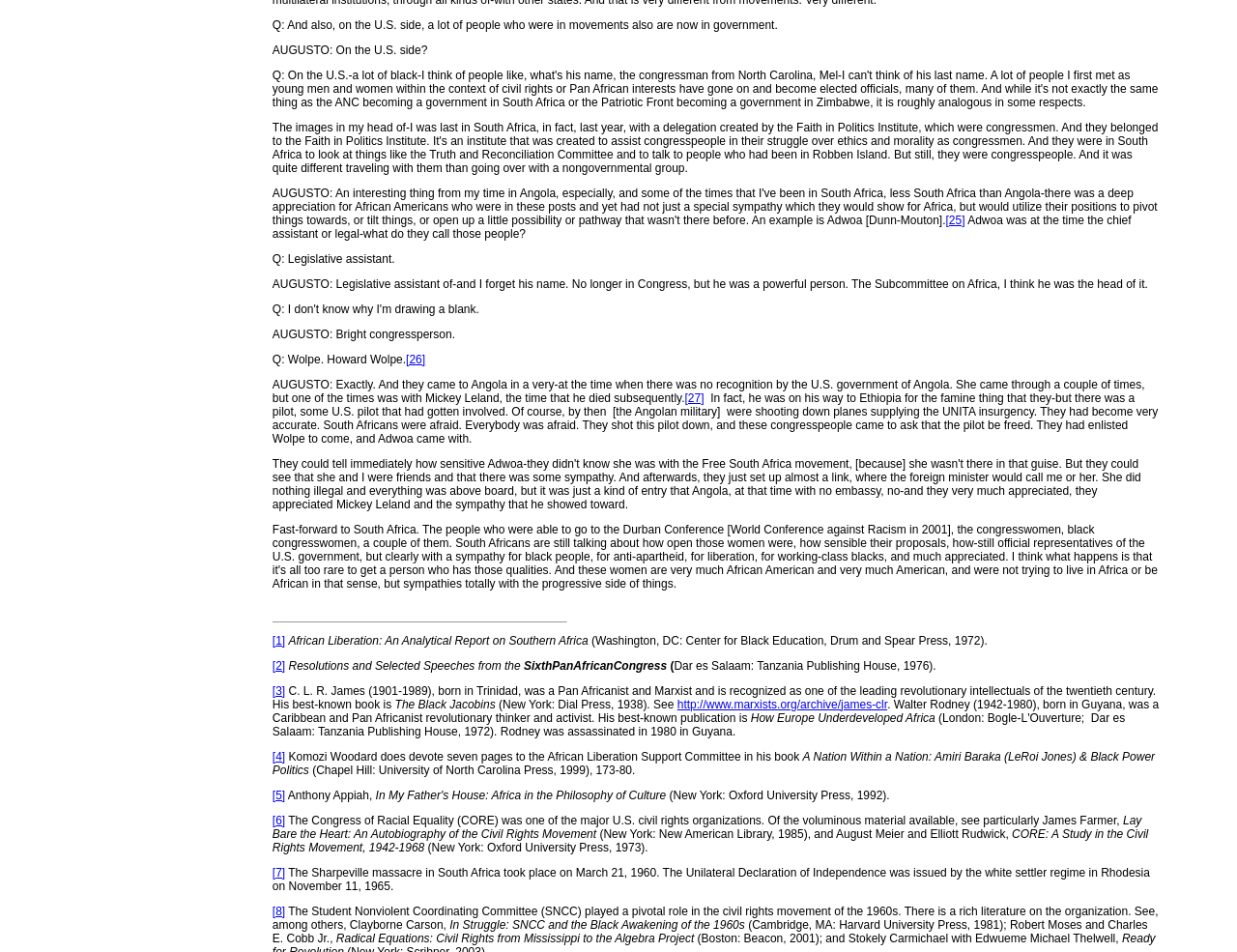What is the name of the author who wrote 'In Struggle: SNCC and the Black Awakening of the 1960s'?
By examining the image, provide a one-word or phrase answer.

Clayborne Carson